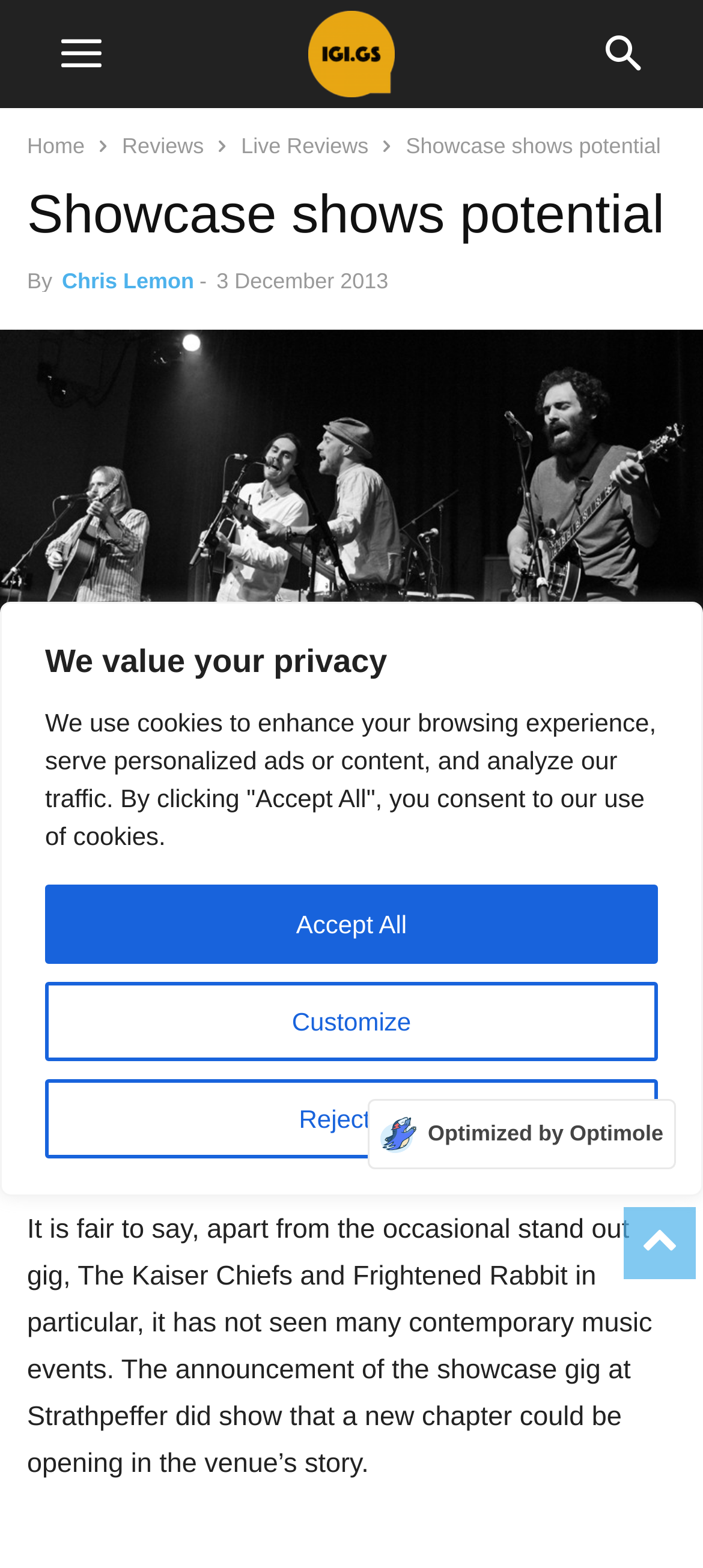Determine the bounding box for the UI element as described: "Reject All". The coordinates should be represented as four float numbers between 0 and 1, formatted as [left, top, right, bottom].

[0.064, 0.688, 0.936, 0.739]